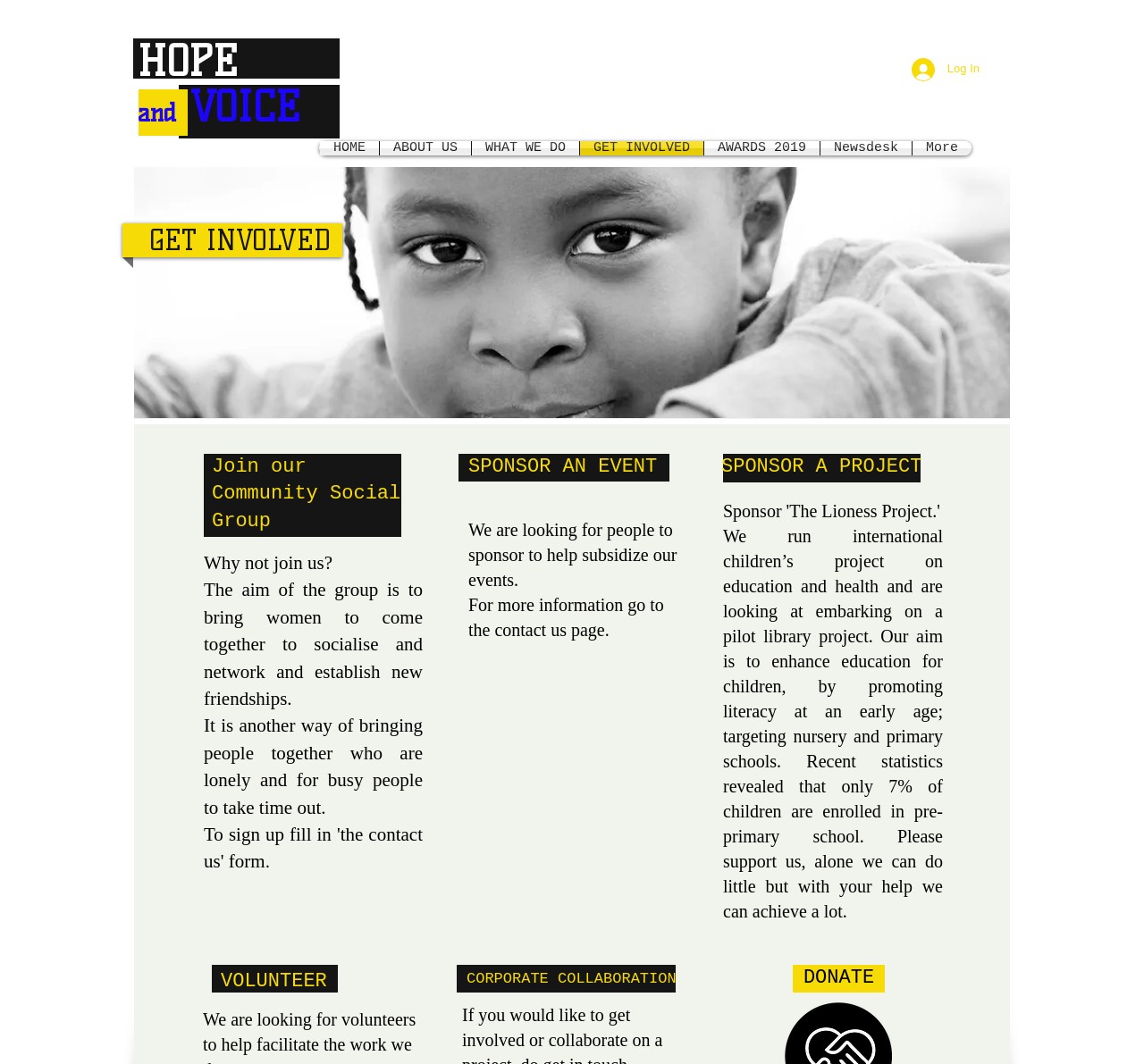Please locate the bounding box coordinates of the element that should be clicked to achieve the given instruction: "Go to ABOUT US".

[0.332, 0.132, 0.412, 0.146]